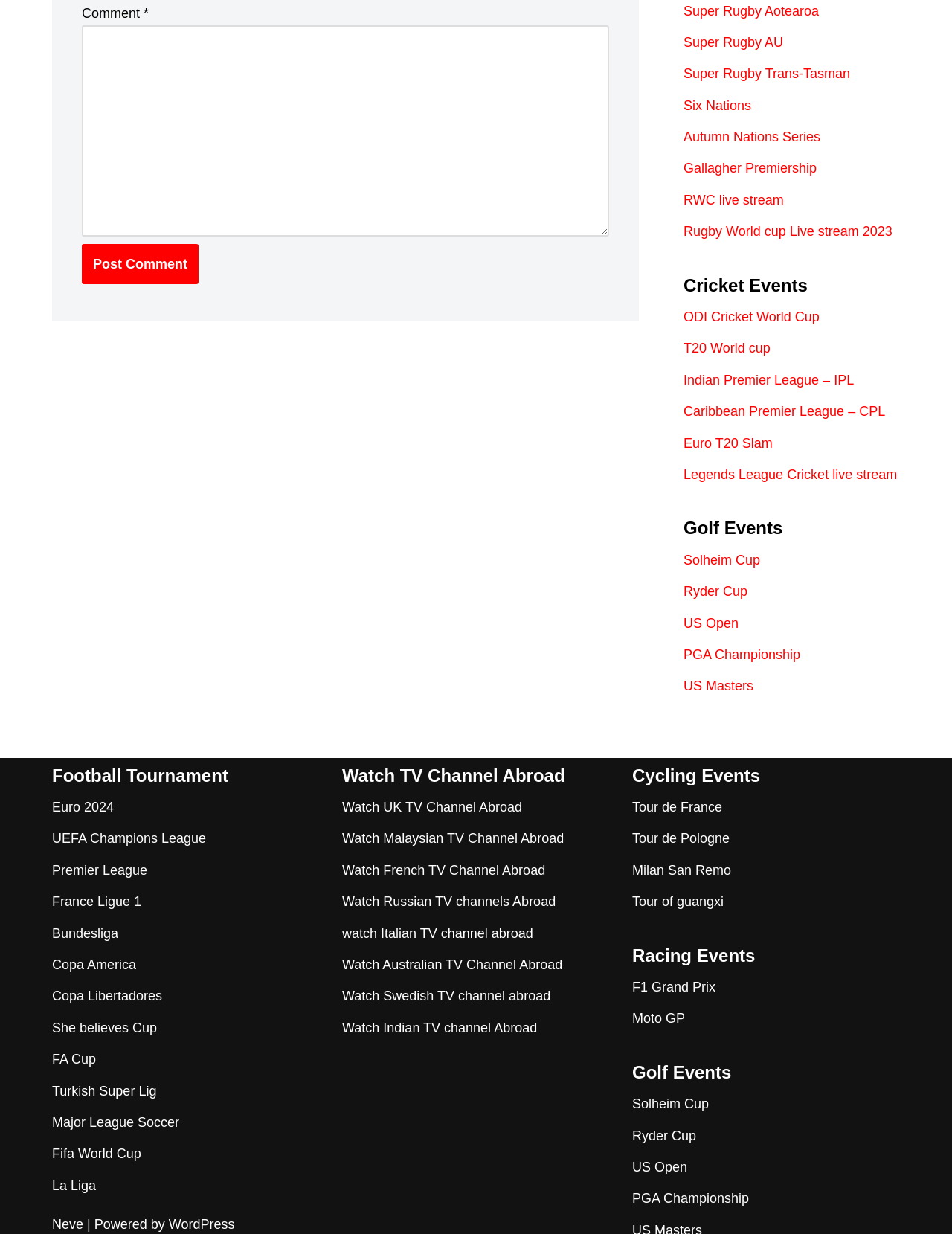Locate the bounding box coordinates of the area where you should click to accomplish the instruction: "visit Super Rugby Aotearoa".

[0.718, 0.003, 0.86, 0.015]